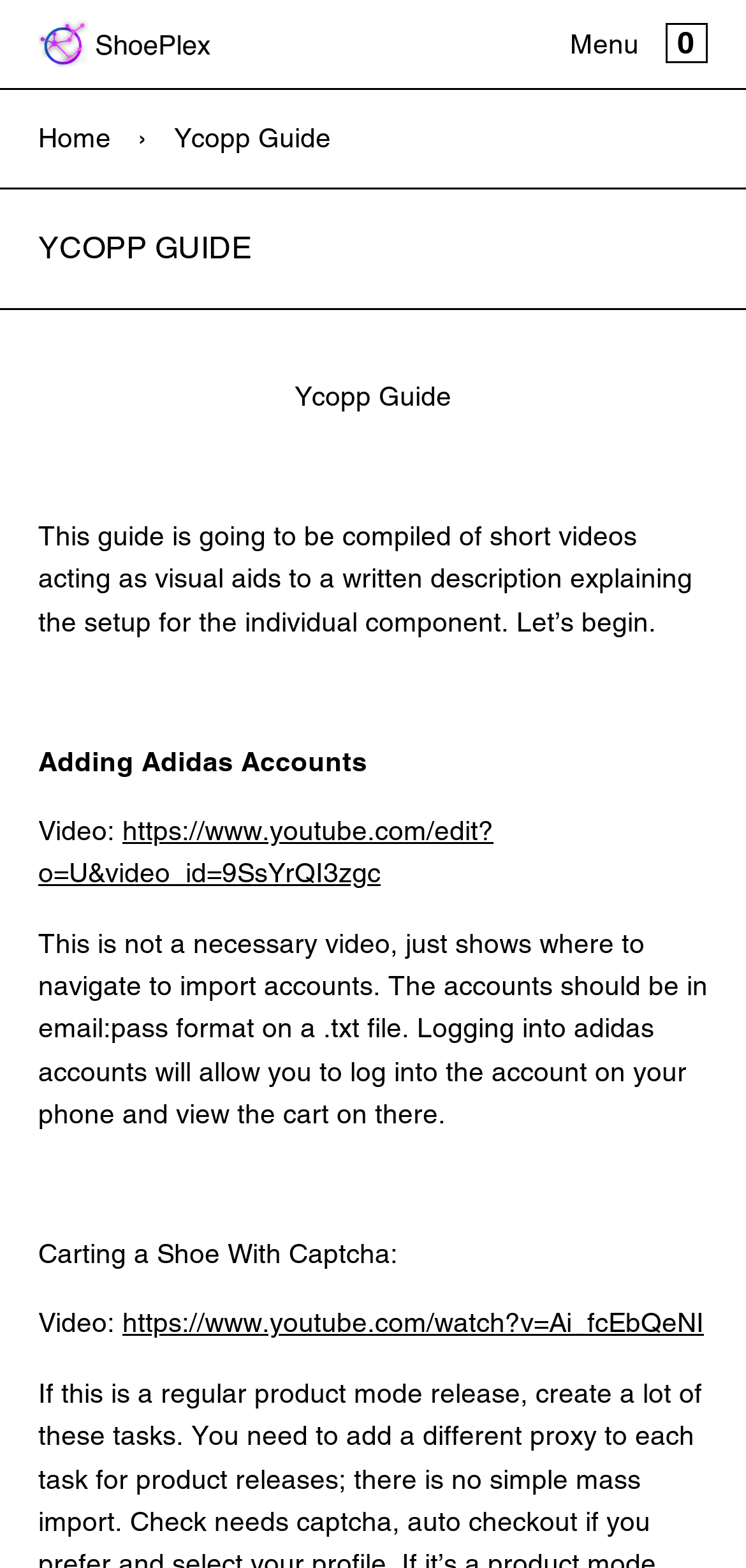What is the format of the accounts file?
Please elaborate on the answer to the question with detailed information.

According to the static text on the webpage, the accounts file should be in 'email:pass format on a .txt file', which implies that the file should contain accounts in the format of email address followed by password.